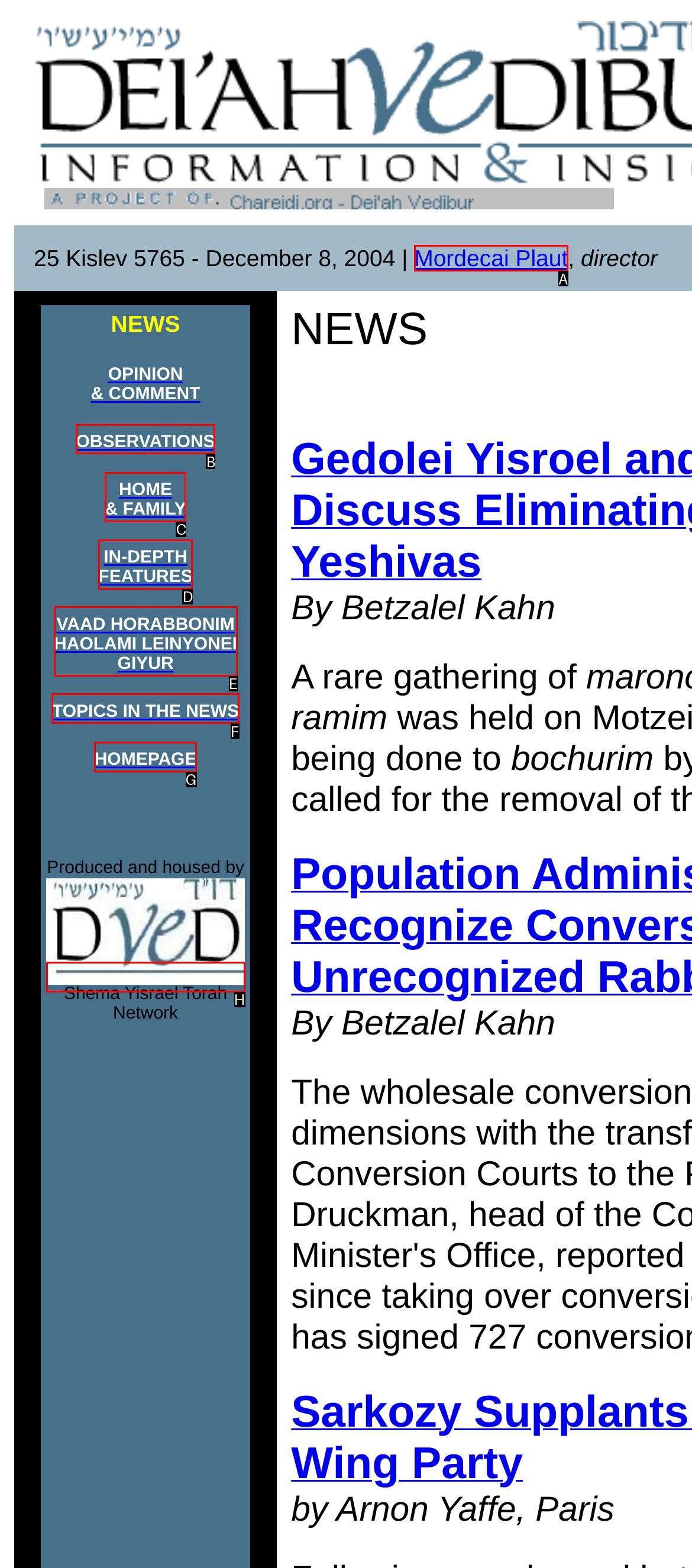Identify the letter of the UI element that corresponds to: parent_node: Produced and housed by
Respond with the letter of the option directly.

H